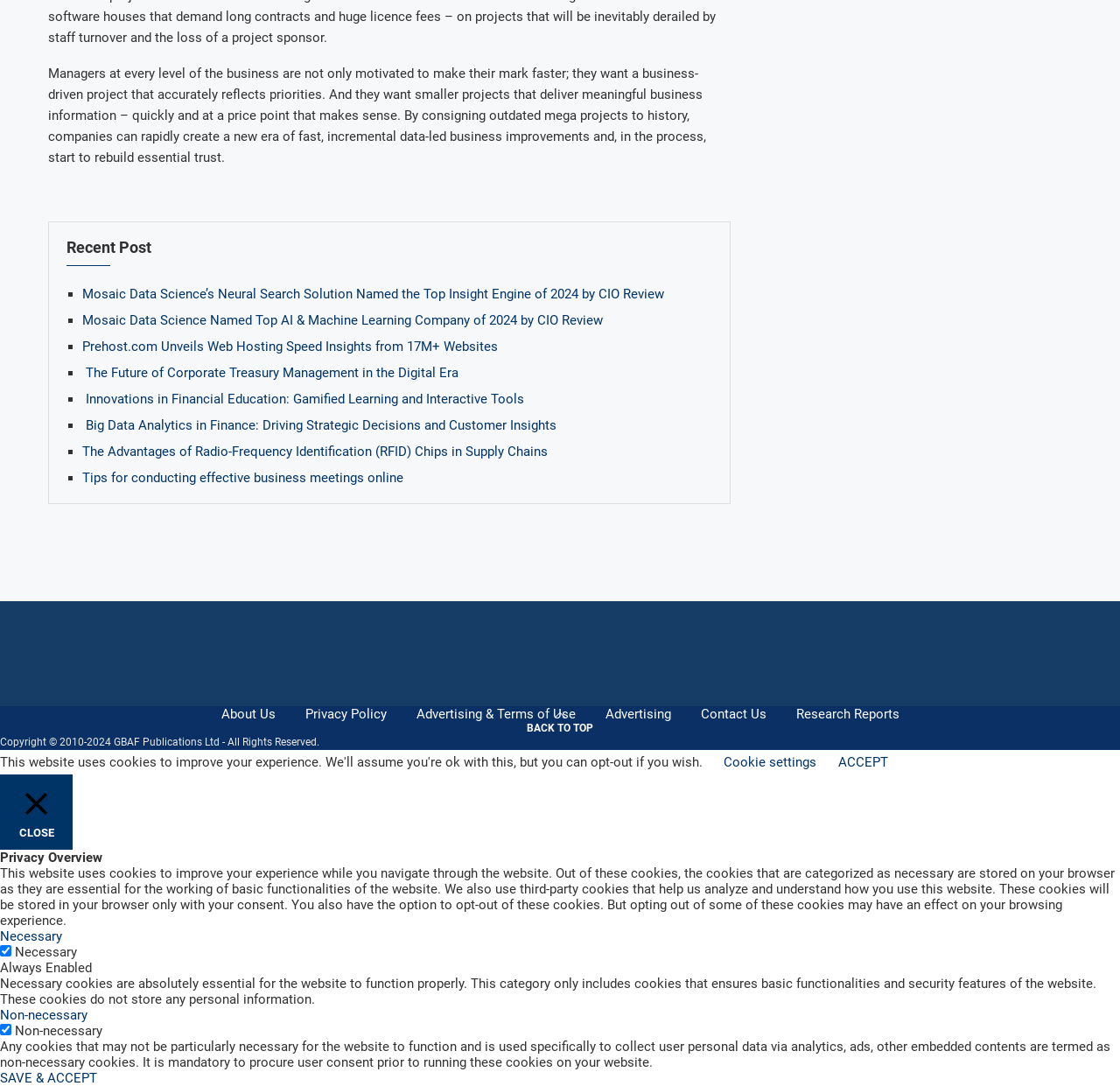Locate the bounding box coordinates of the element to click to perform the following action: 'Go to top'. The coordinates should be given as four float values between 0 and 1, in the form of [left, top, right, bottom].

[0.47, 0.662, 0.53, 0.677]